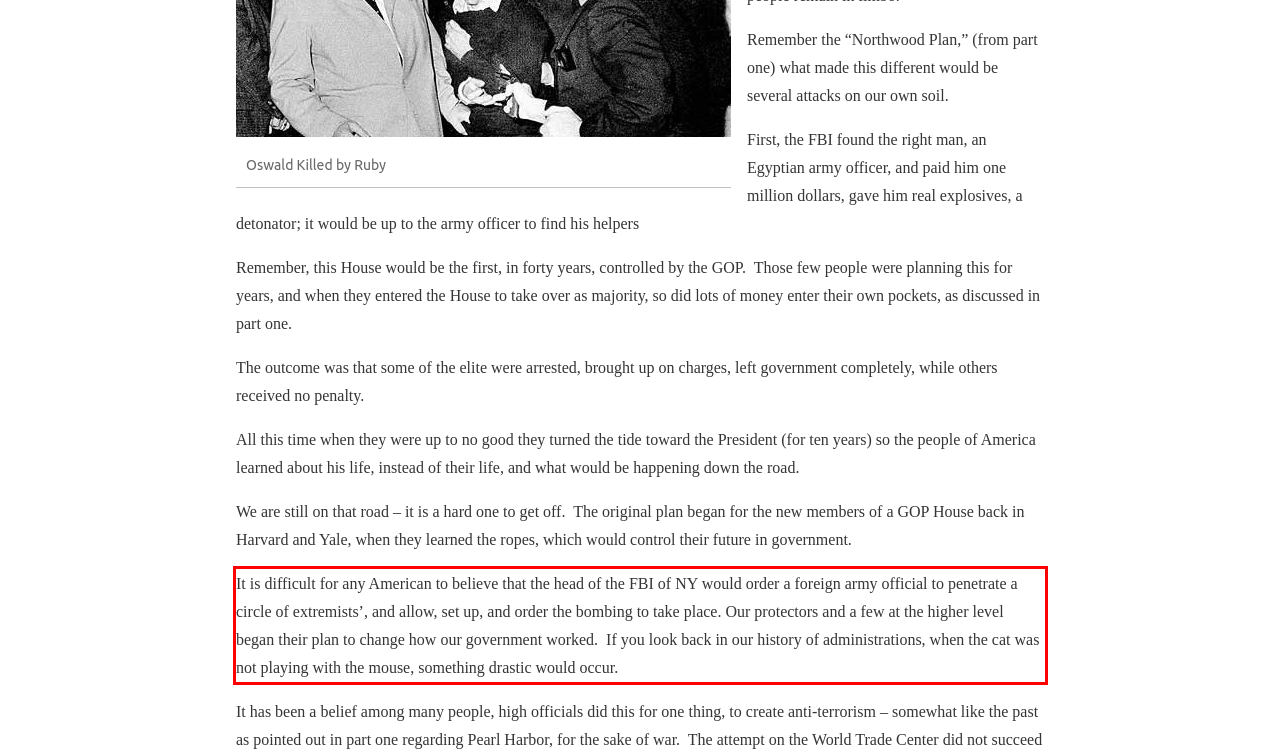Please examine the webpage screenshot containing a red bounding box and use OCR to recognize and output the text inside the red bounding box.

It is difficult for any American to believe that the head of the FBI of NY would order a foreign army official to penetrate a circle of extremists’, and allow, set up, and order the bombing to take place. Our protectors and a few at the higher level began their plan to change how our government worked. If you look back in our history of administrations, when the cat was not playing with the mouse, something drastic would occur.